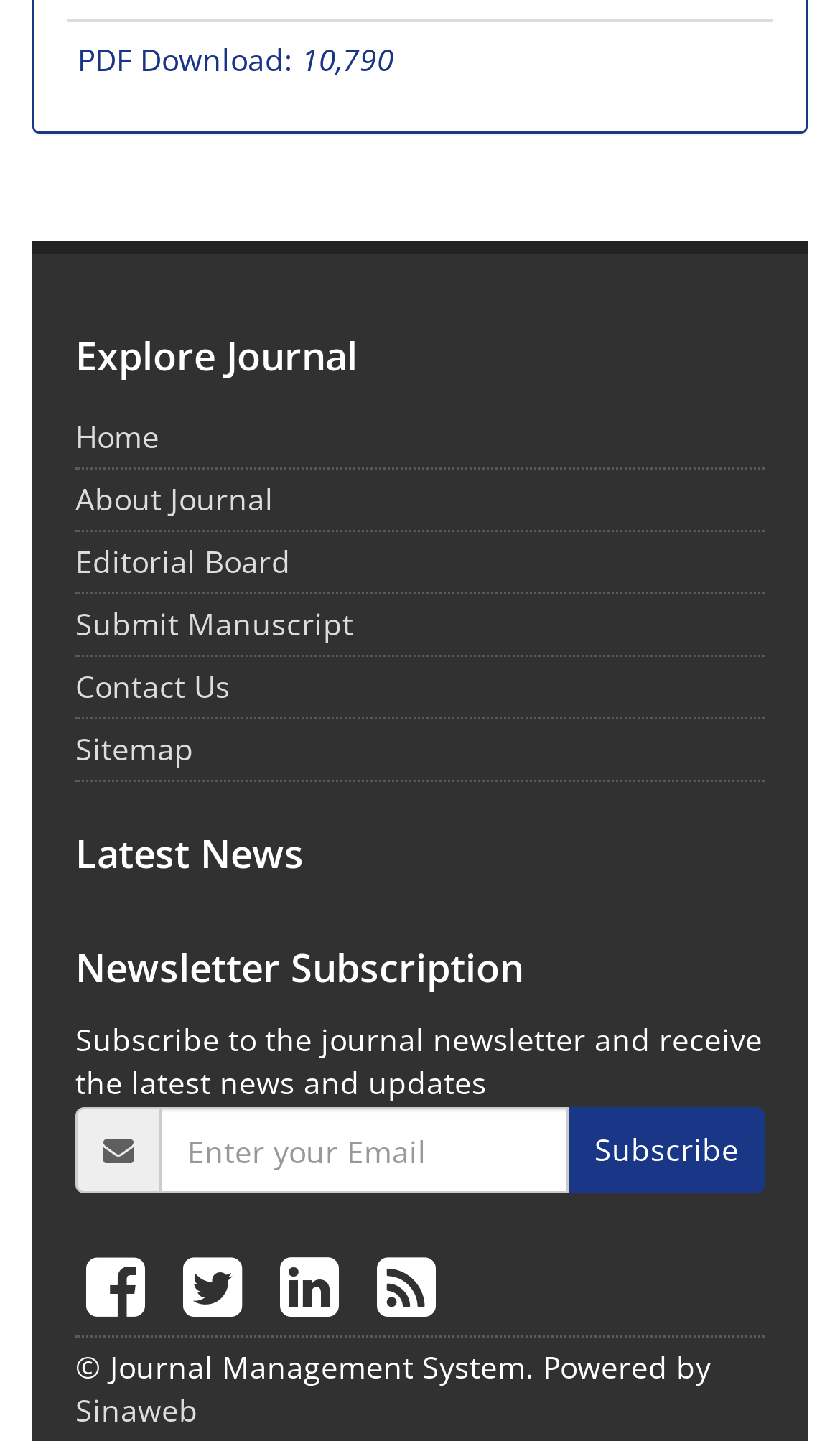Locate the bounding box coordinates of the clickable area needed to fulfill the instruction: "Go to the home page".

[0.09, 0.289, 0.19, 0.317]